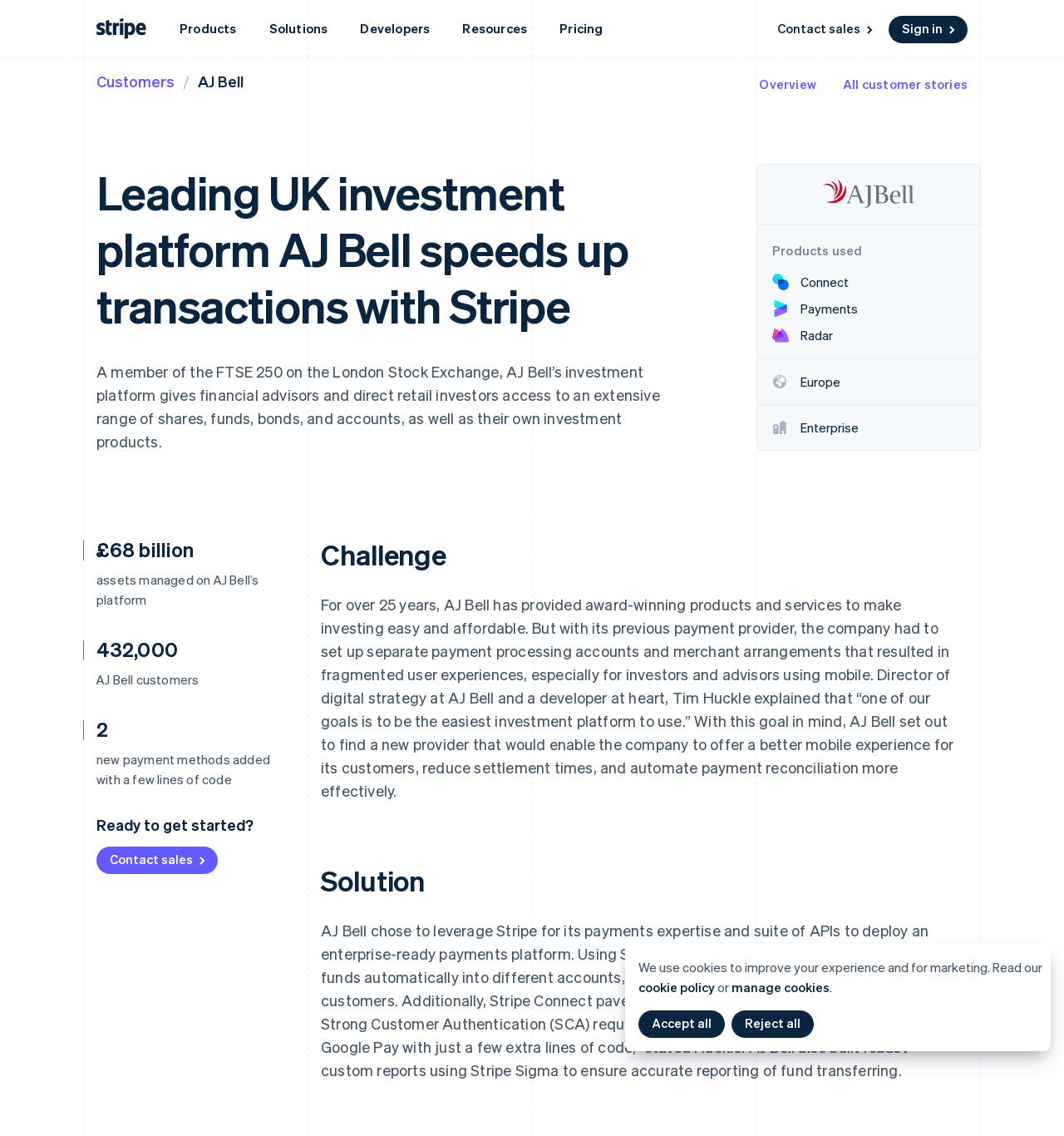What is the logo on the top left corner?
Using the image, answer in one word or phrase.

Stripe logo